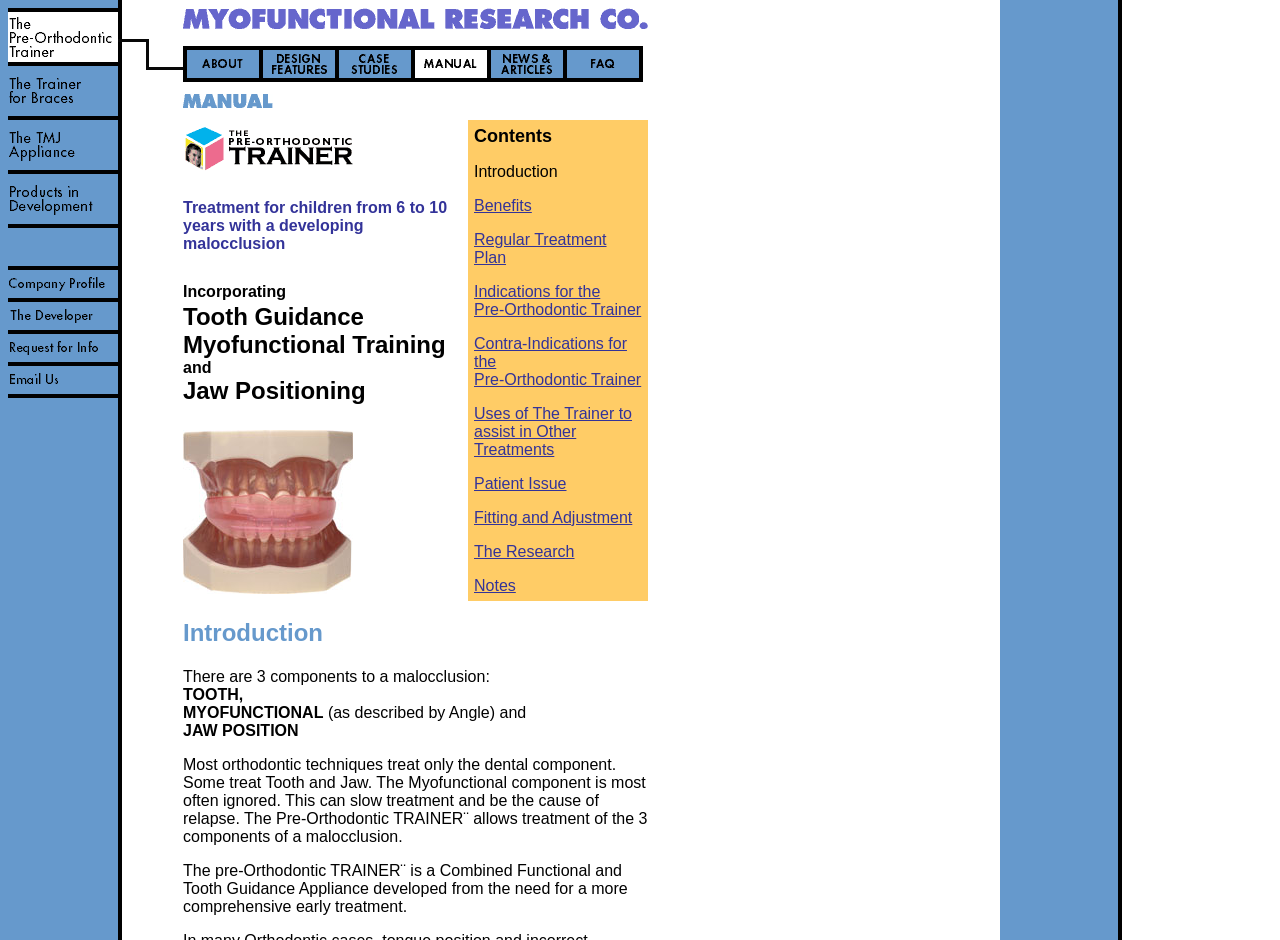Kindly determine the bounding box coordinates for the area that needs to be clicked to execute this instruction: "View The Trainer for Braces".

[0.006, 0.109, 0.089, 0.127]